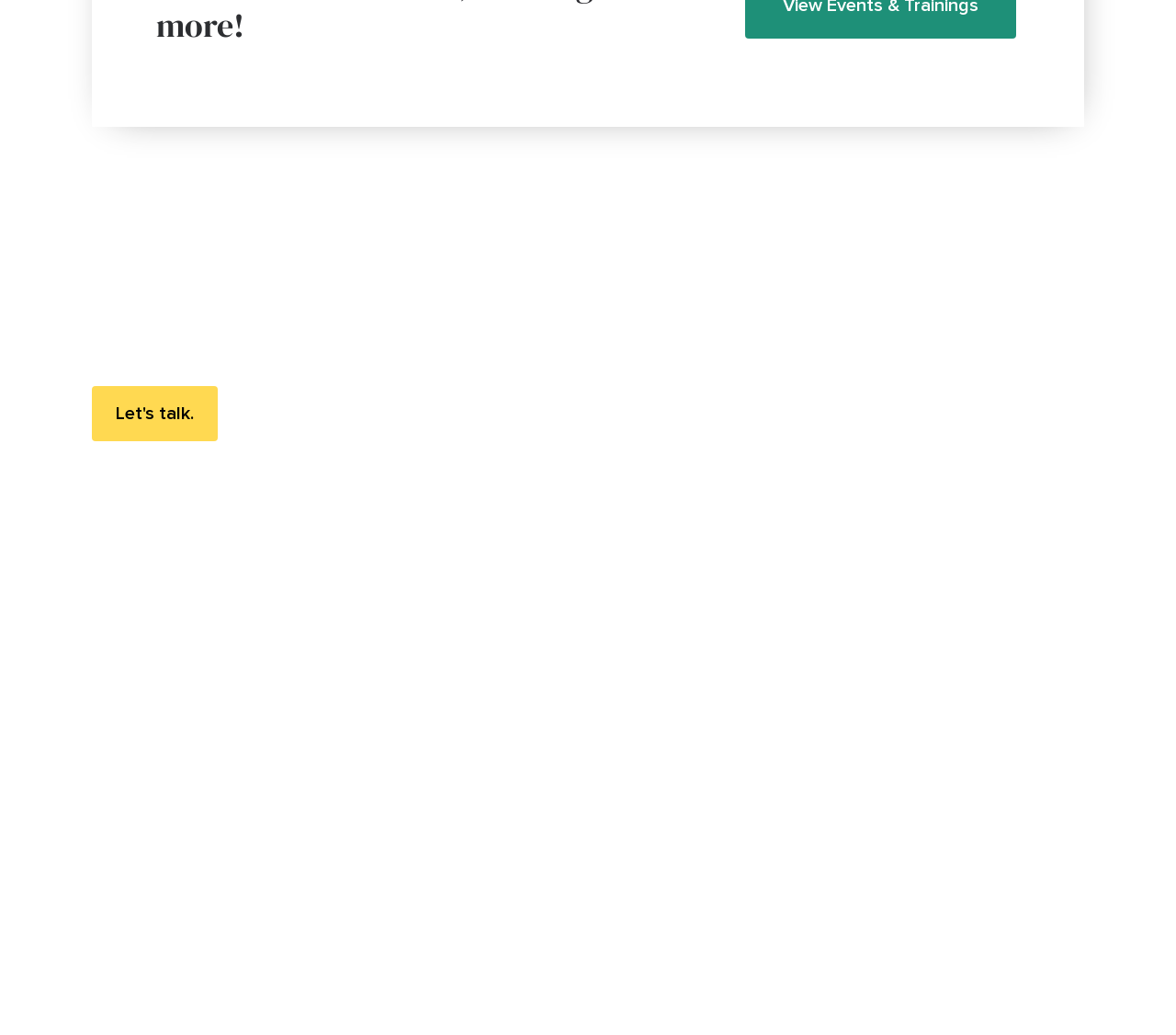Identify the bounding box for the UI element that is described as follows: "For Employers".

[0.078, 0.837, 0.178, 0.866]